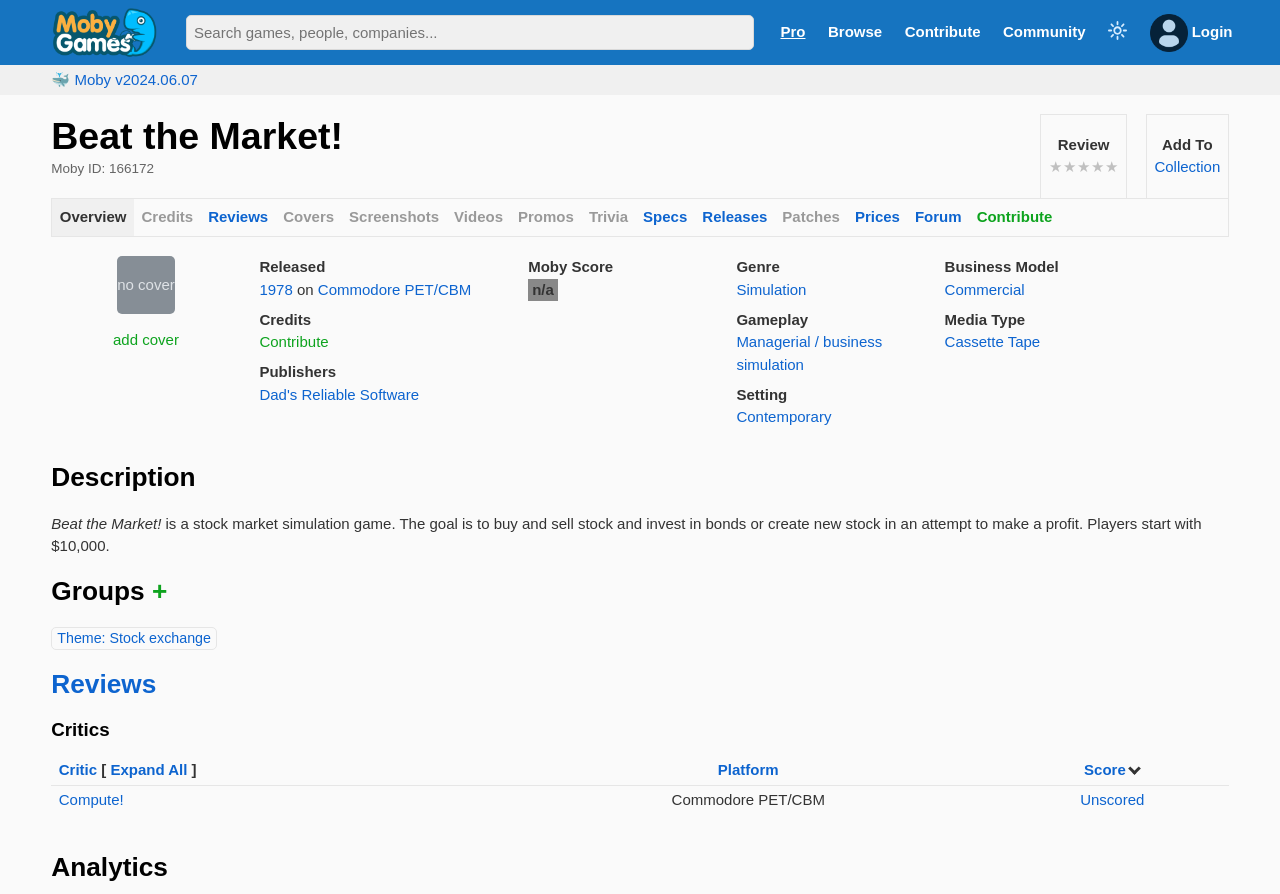With reference to the image, please provide a detailed answer to the following question: What is the logo of the website?

The logo of the website is MobyGames, which can be inferred from the image element with the description 'mobygames logo' at the top left corner of the webpage.